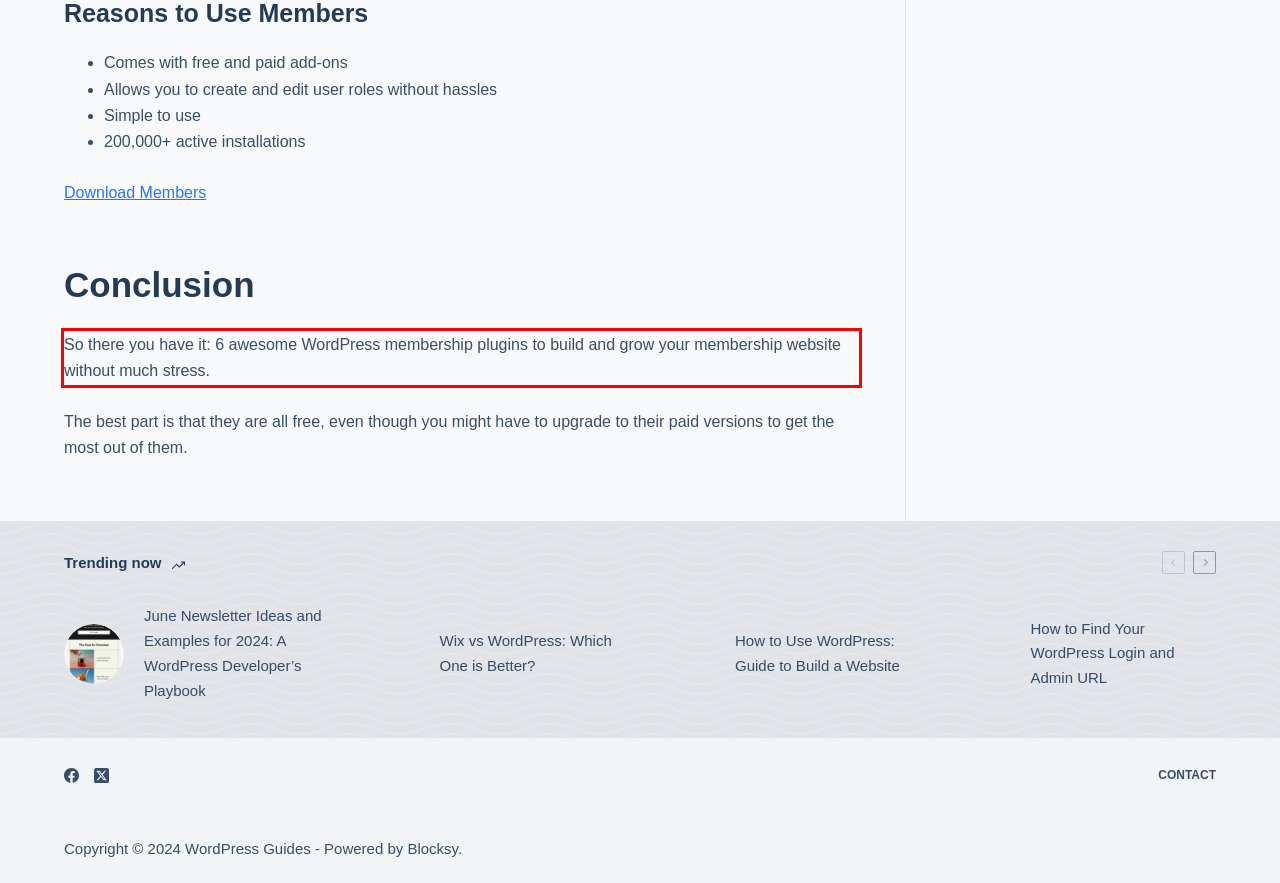You are given a webpage screenshot with a red bounding box around a UI element. Extract and generate the text inside this red bounding box.

So there you have it: 6 awesome WordPress membership plugins to build and grow your membership website without much stress.